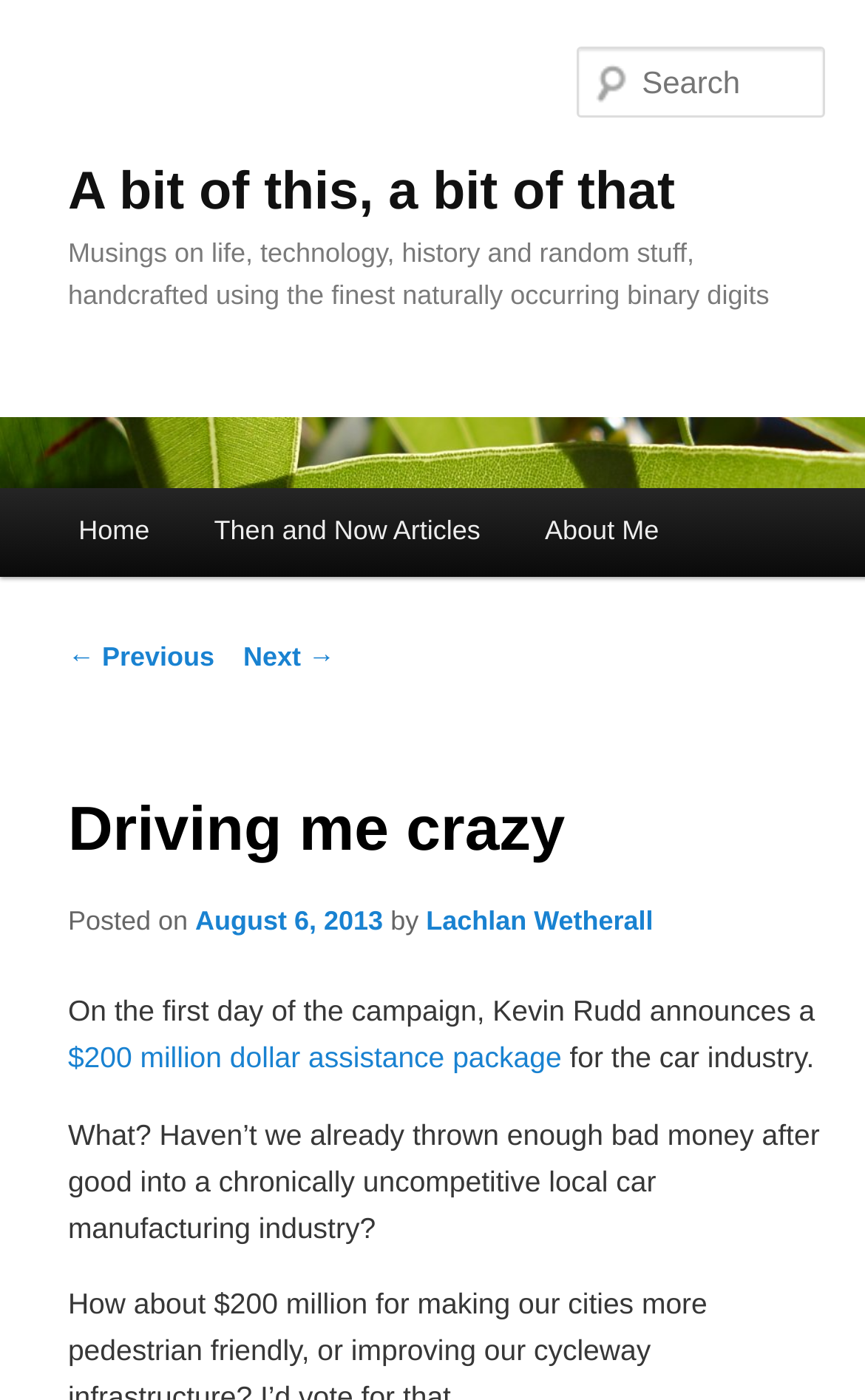Please predict the bounding box coordinates of the element's region where a click is necessary to complete the following instruction: "View the 'Then and Now Articles' page". The coordinates should be represented by four float numbers between 0 and 1, i.e., [left, top, right, bottom].

[0.21, 0.349, 0.593, 0.412]